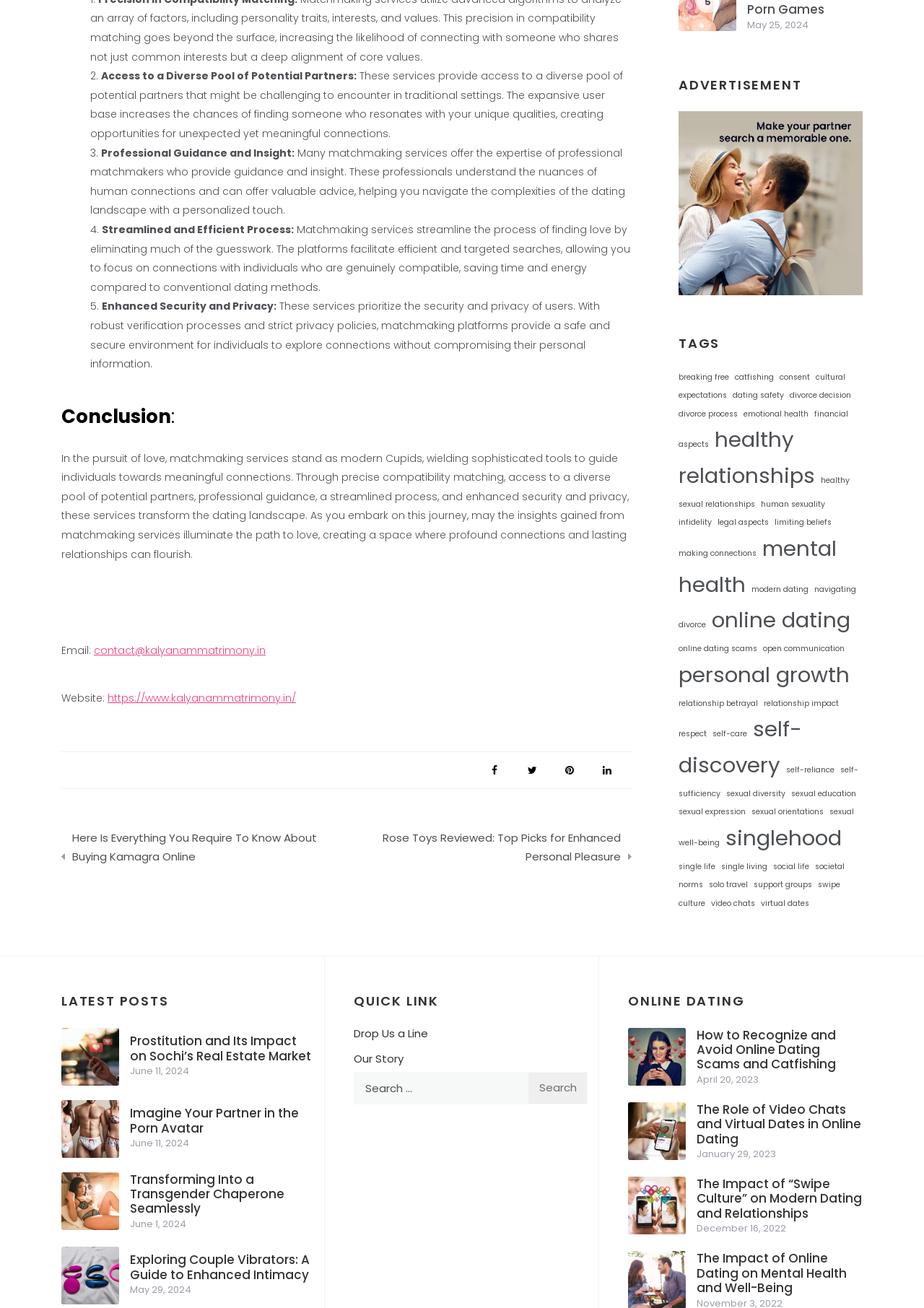Find the bounding box coordinates of the element's region that should be clicked in order to follow the given instruction: "Read the 'Here Is Everything You Require To Know About Buying Kamagra Online' post". The coordinates should consist of four float numbers between 0 and 1, i.e., [left, top, right, bottom].

[0.078, 0.623, 0.363, 0.667]